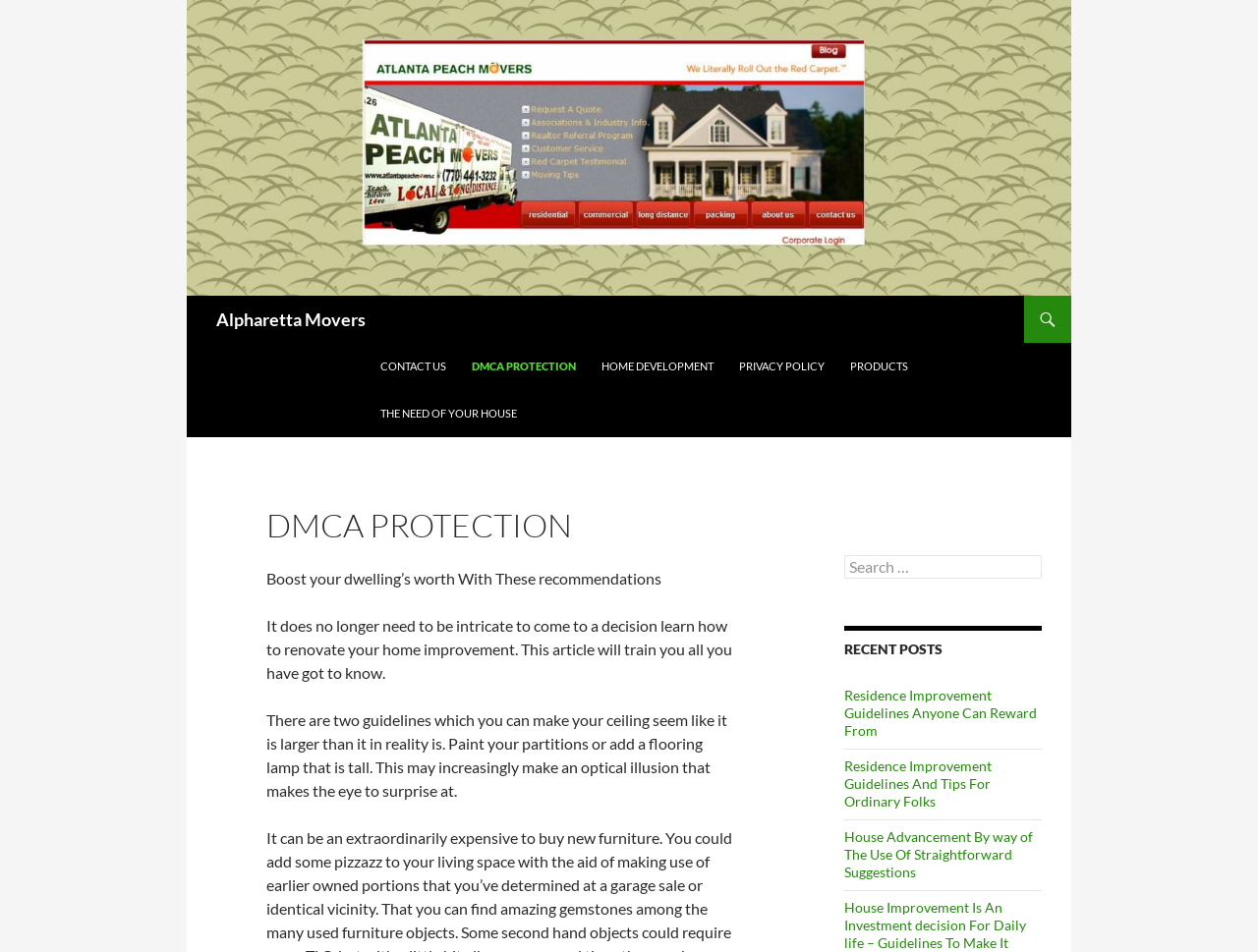What is the purpose of the search box?
Please provide a detailed answer to the question.

The search box is located in the top right corner of the webpage, and it has a label 'Search for:' next to it. This suggests that the purpose of the search box is to allow users to search for specific content within the website.